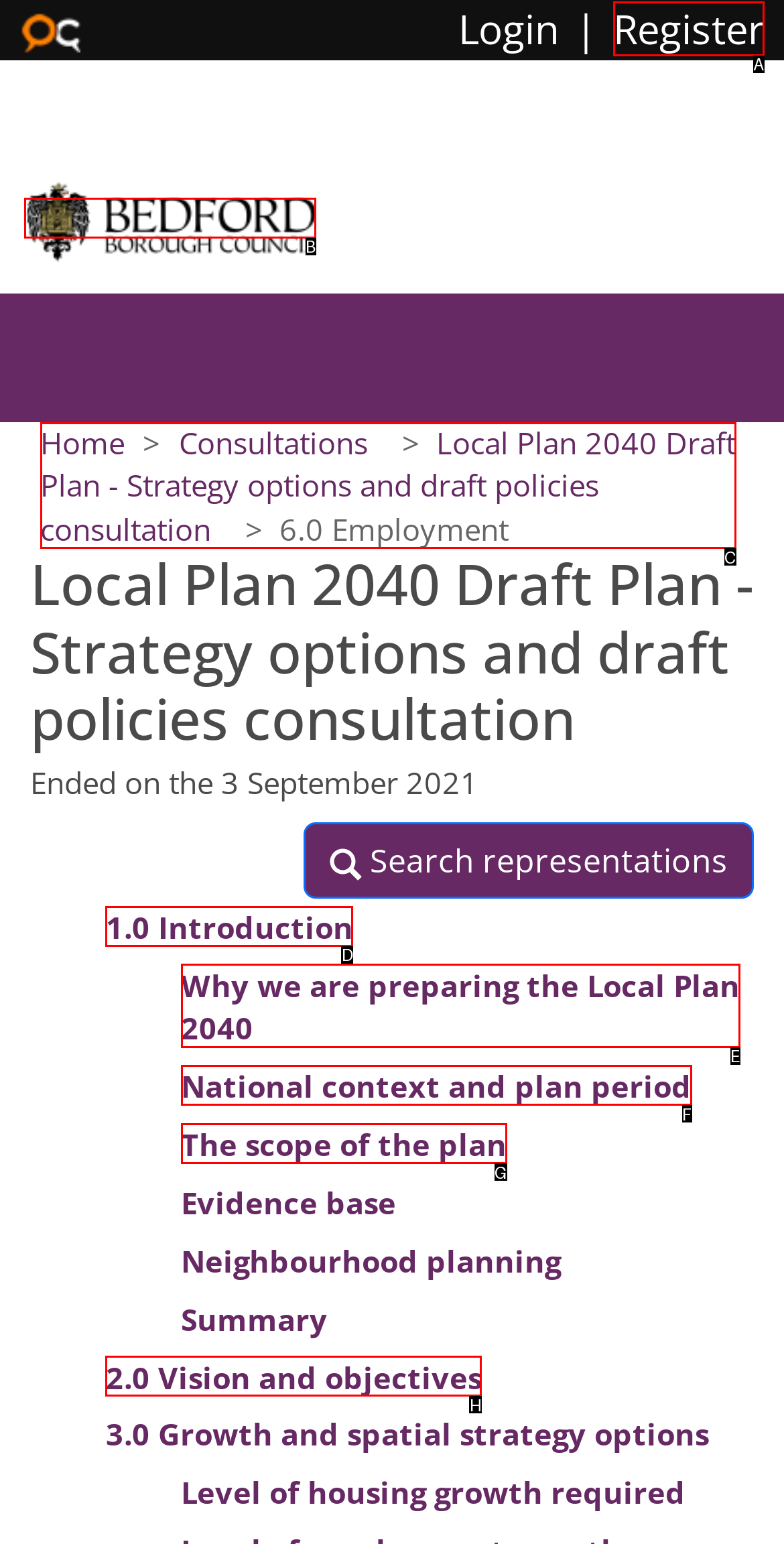Point out the correct UI element to click to carry out this instruction: View the introduction
Answer with the letter of the chosen option from the provided choices directly.

D